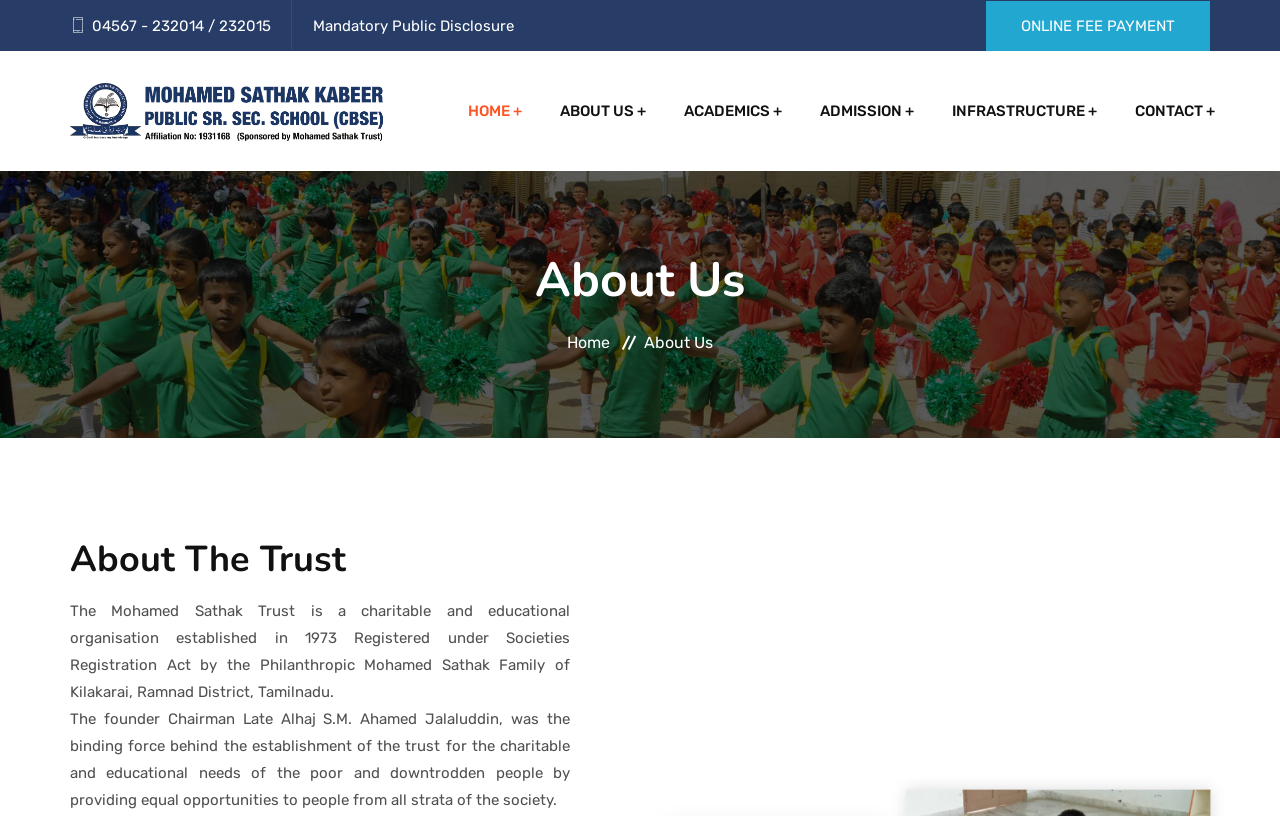Identify the bounding box coordinates for the UI element mentioned here: "About US". Provide the coordinates as four float values between 0 and 1, i.e., [left, top, right, bottom].

[0.437, 0.062, 0.504, 0.21]